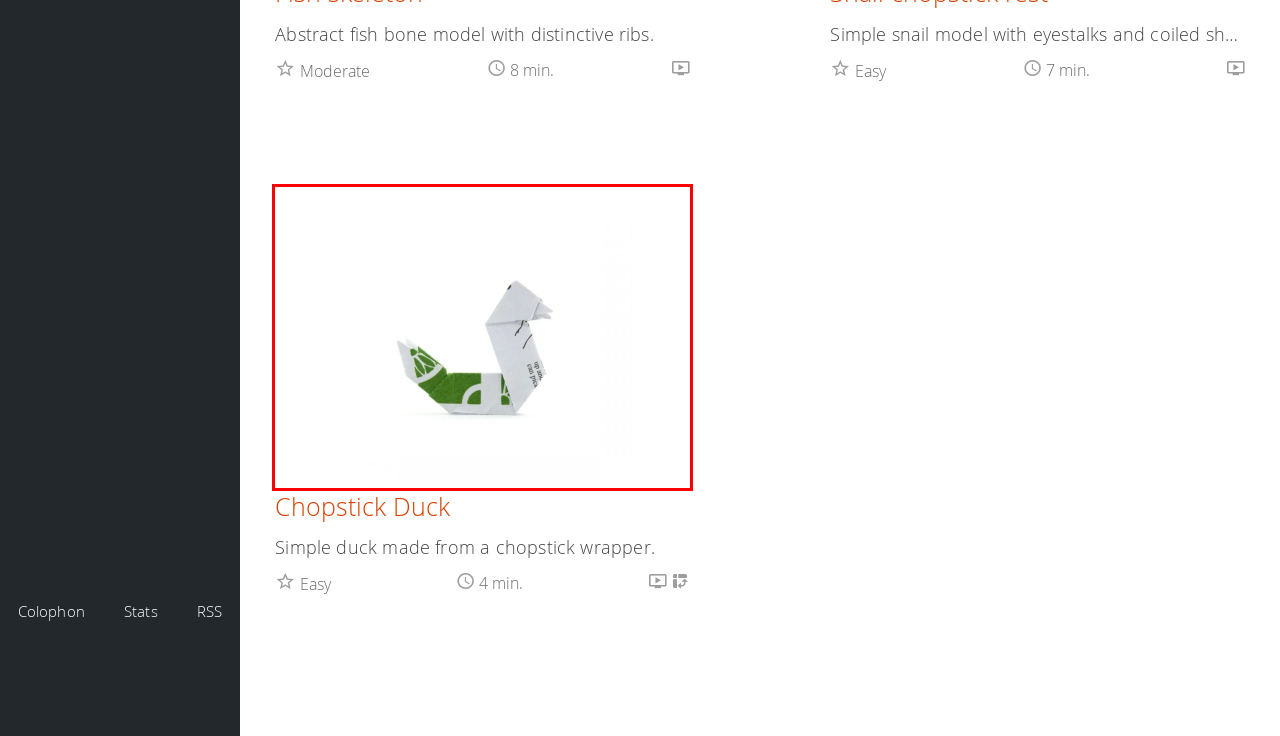You are provided with a screenshot of a webpage where a red rectangle bounding box surrounds an element. Choose the description that best matches the new webpage after clicking the element in the red bounding box. Here are the choices:
A. Colophon – Origami Database
B. Publications – Origami Database
C. Statistics – Origami Database
D. Models – Origami Database
E. Fish skeleton – Origami Database
F. Chopstick Duck – Origami Database
G. Snail chopstick rest – Origami Database
H. Creators – Origami Database

F